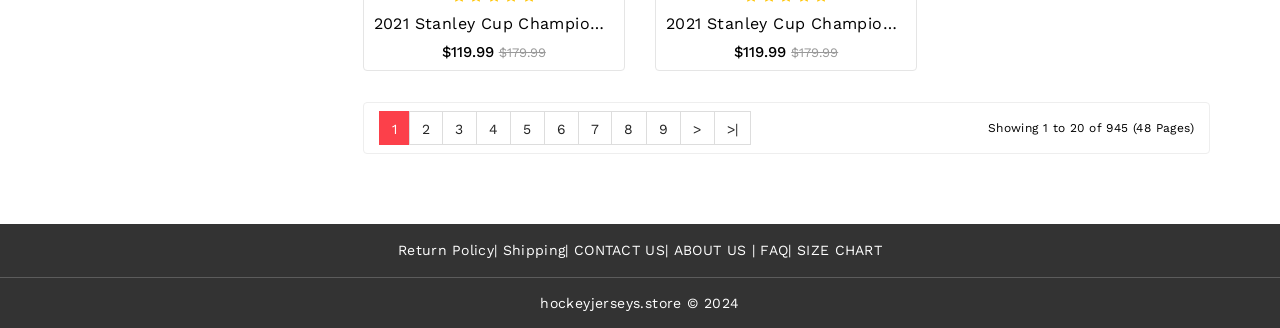Using the provided description: ">|", find the bounding box coordinates of the corresponding UI element. The output should be four float numbers between 0 and 1, in the format [left, top, right, bottom].

[0.557, 0.339, 0.587, 0.443]